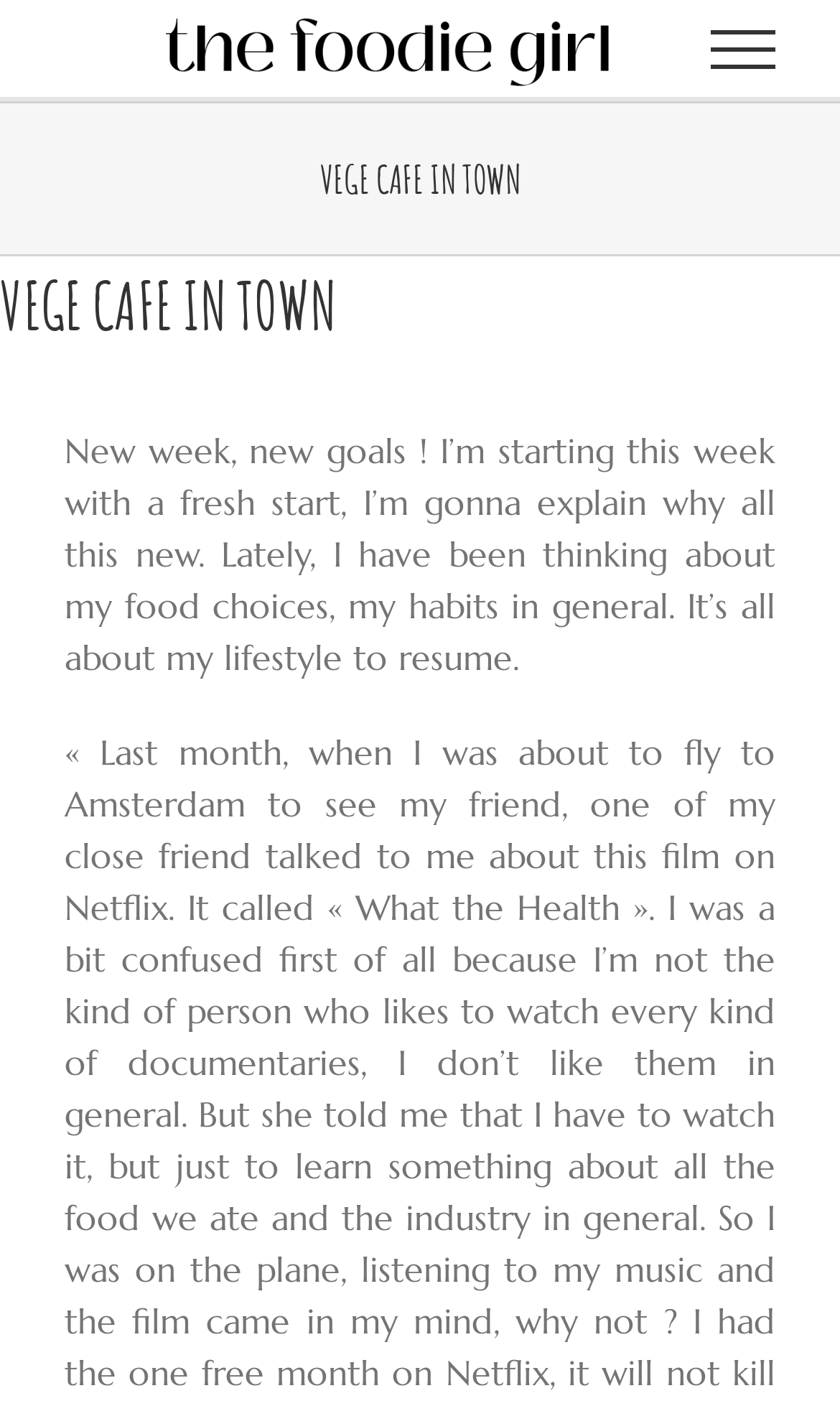What is the author of the article talking about?
Answer the question with just one word or phrase using the image.

Food choices and habits